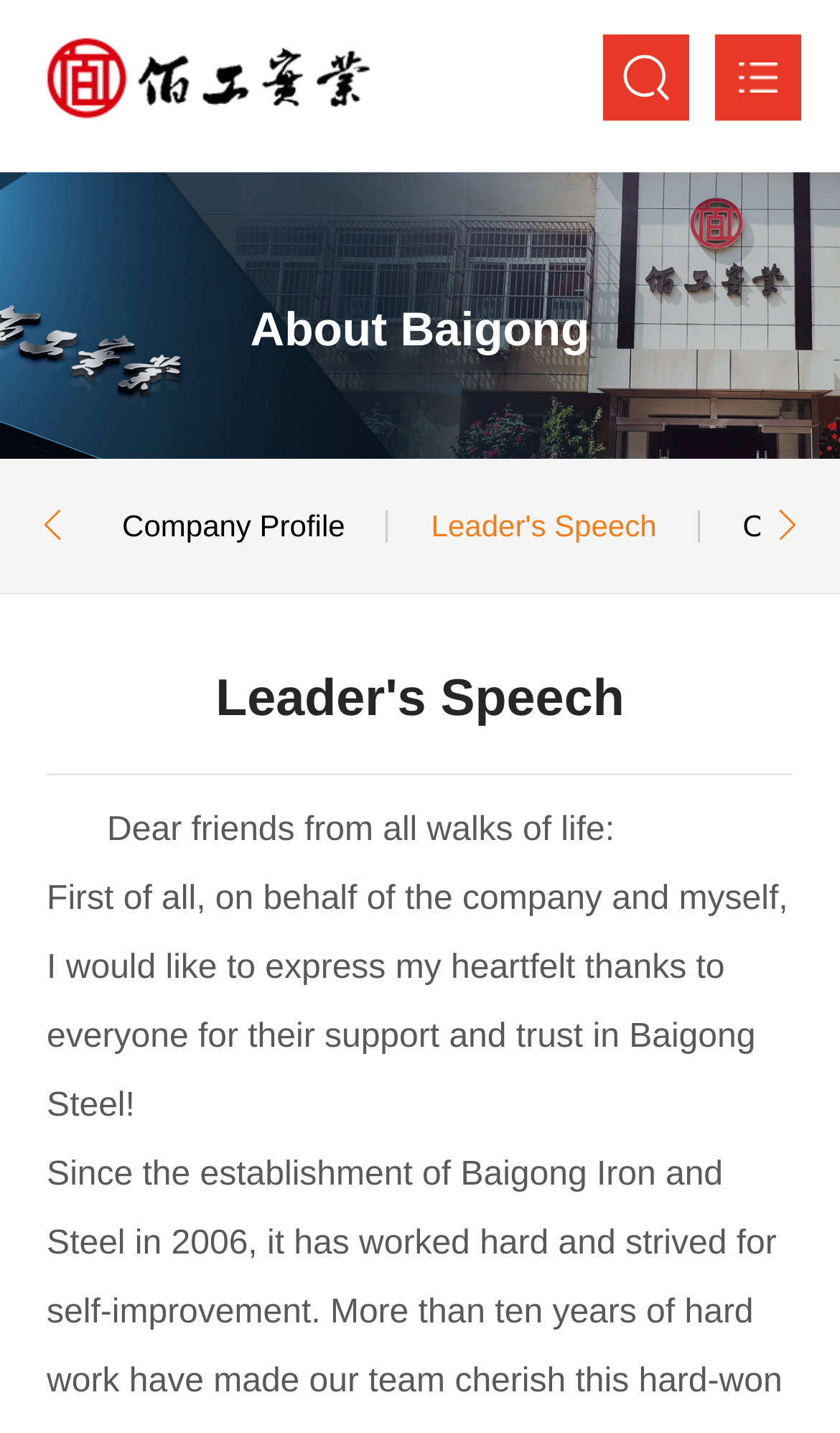Locate the bounding box coordinates of the segment that needs to be clicked to meet this instruction: "View the Company Profile".

[0.094, 0.321, 0.462, 0.414]